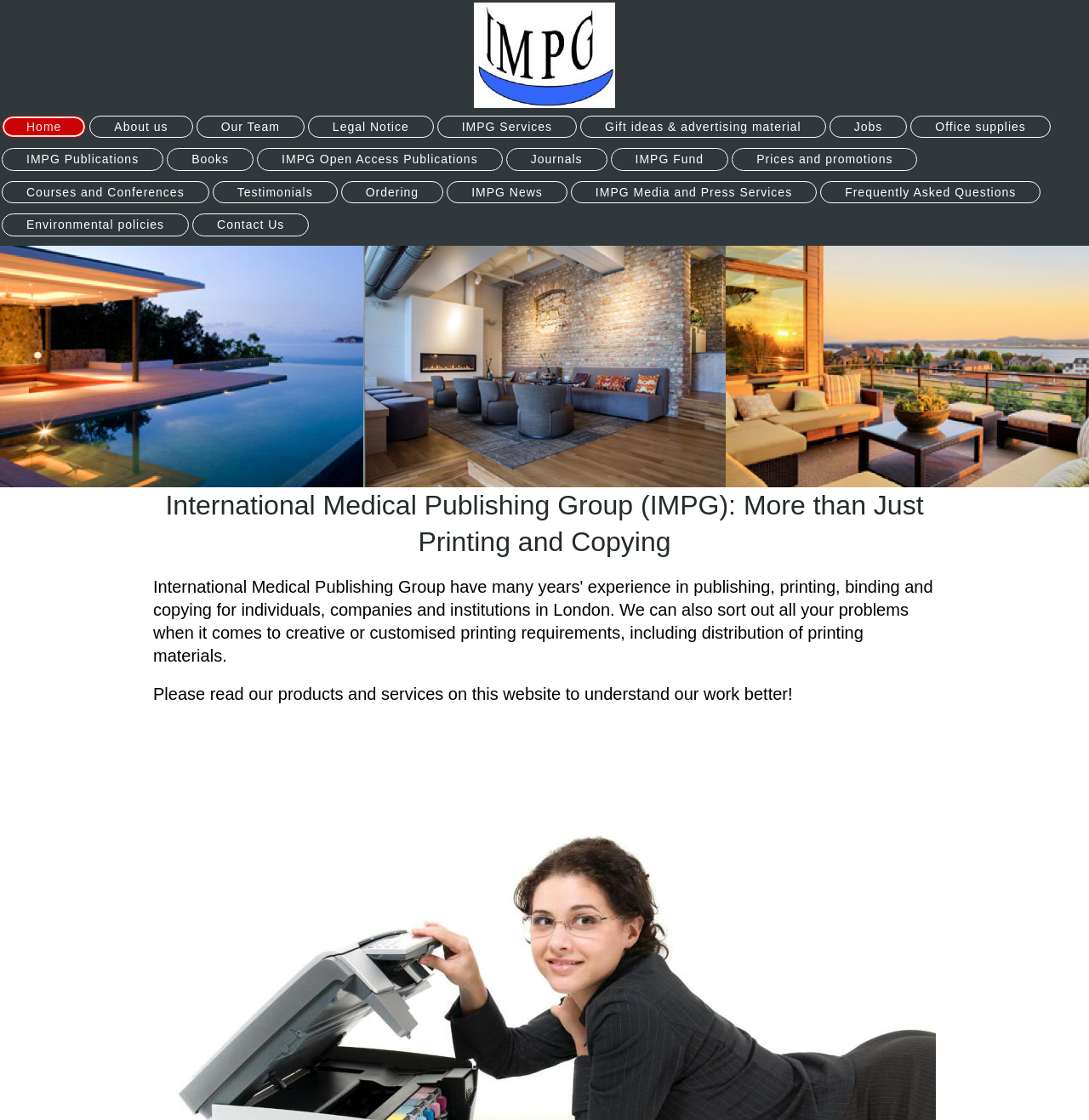What is the purpose of the 'Ordering' link?
Using the image, respond with a single word or phrase.

To order products